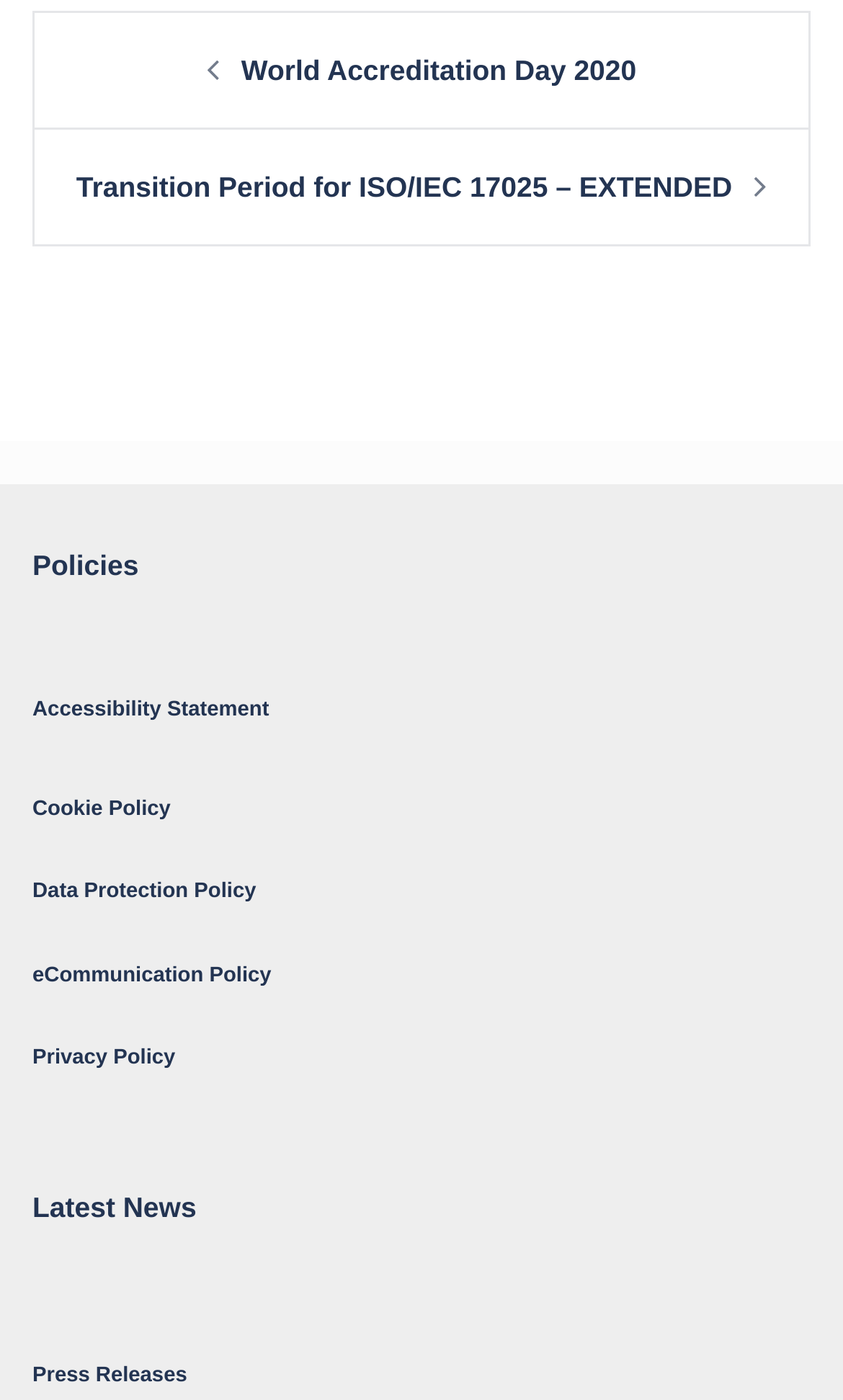Identify the bounding box coordinates of the region that needs to be clicked to carry out this instruction: "Visit Instagram". Provide these coordinates as four float numbers ranging from 0 to 1, i.e., [left, top, right, bottom].

None